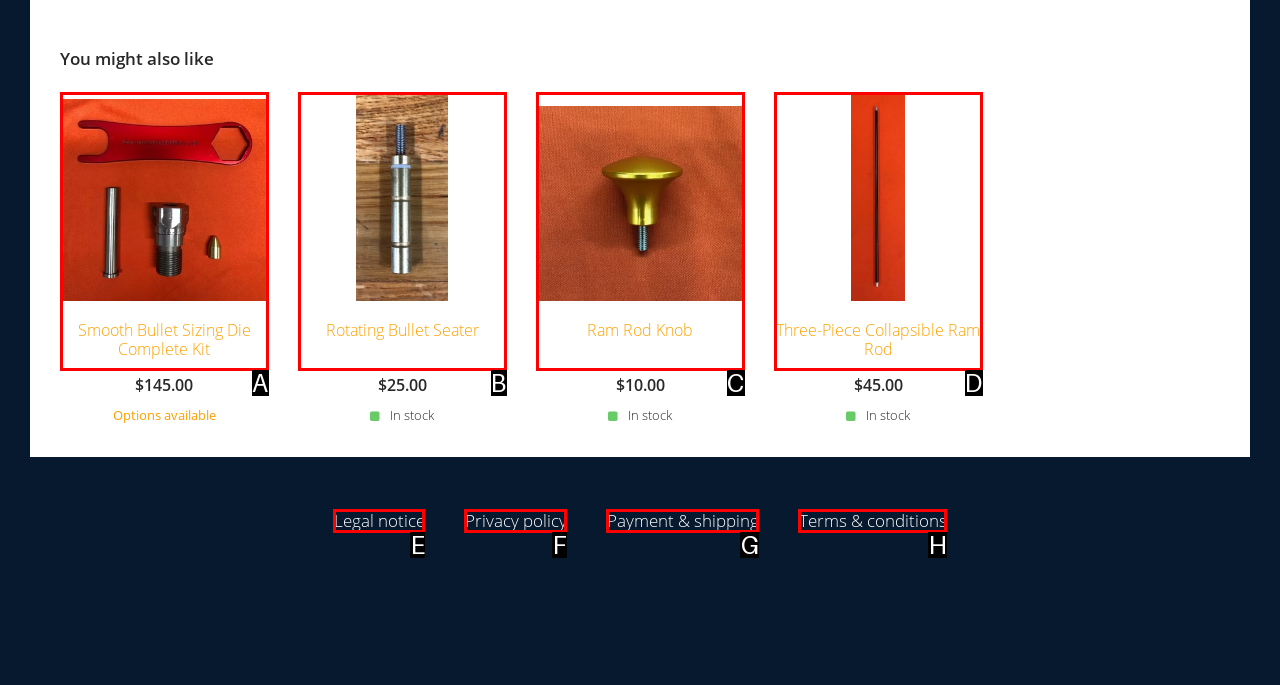Given the description: Rotating Bullet Seater, pick the option that matches best and answer with the corresponding letter directly.

B